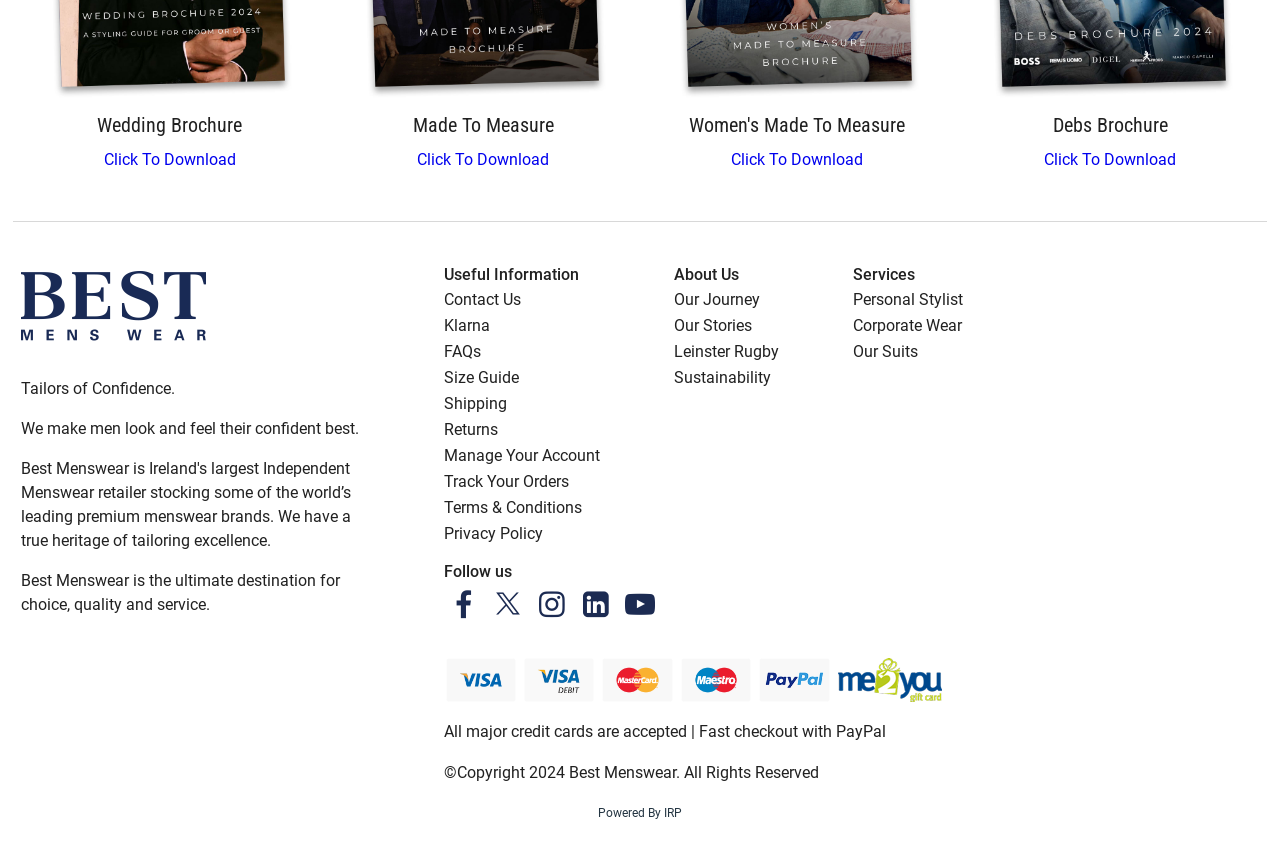Identify and provide the bounding box coordinates of the UI element described: "Our Stories". The coordinates should be formatted as [left, top, right, bottom], with each number being a float between 0 and 1.

[0.526, 0.364, 0.587, 0.386]